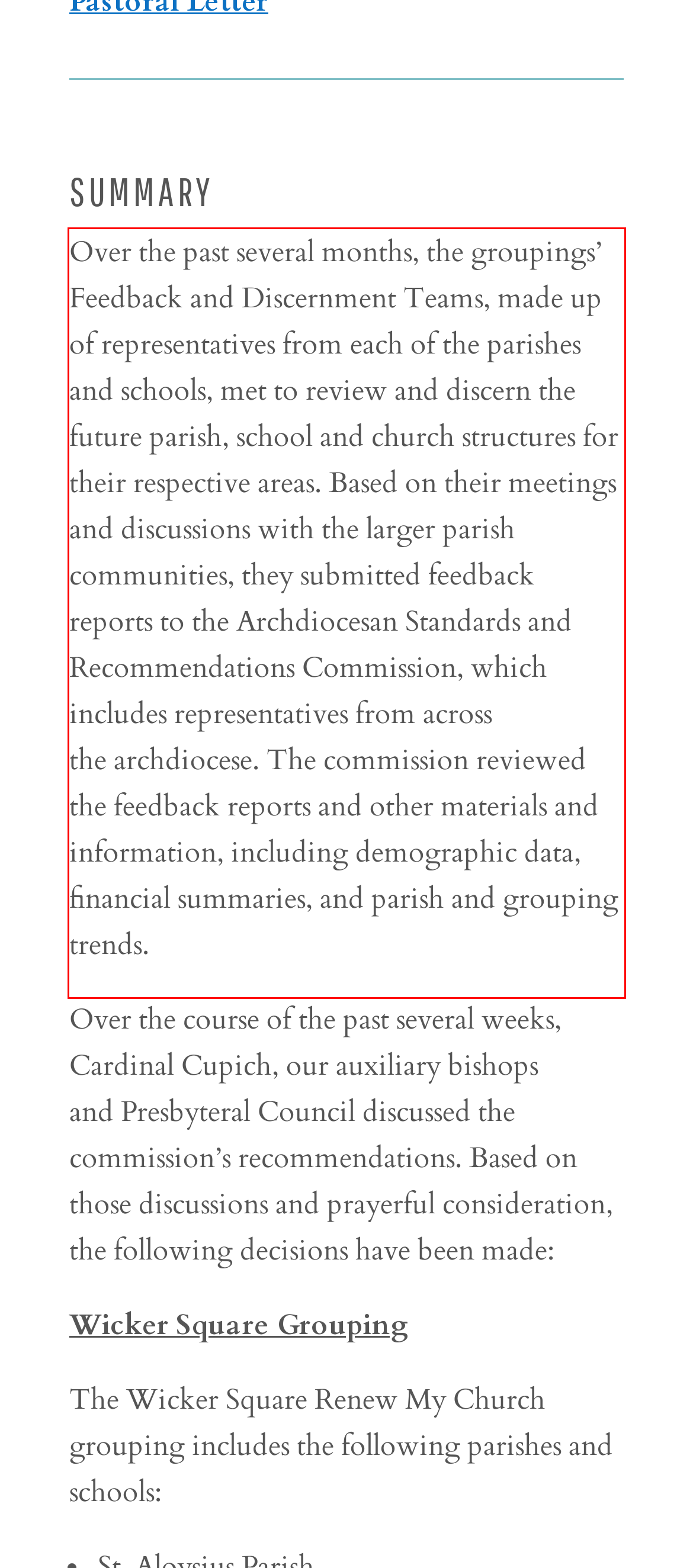Within the provided webpage screenshot, find the red rectangle bounding box and perform OCR to obtain the text content.

Over the past several months, the groupings’ Feedback and Discernment Teams, made up of representatives from each of the parishes and schools, met to review and discern the future parish, school and church structures for their respective areas. Based on their meetings and discussions with the larger parish communities, they submitted feedback reports to the Archdiocesan Standards and Recommendations Commission, which includes representatives from across the archdiocese. The commission reviewed the feedback reports and other materials and information, including demographic data, financial summaries, and parish and grouping trends.